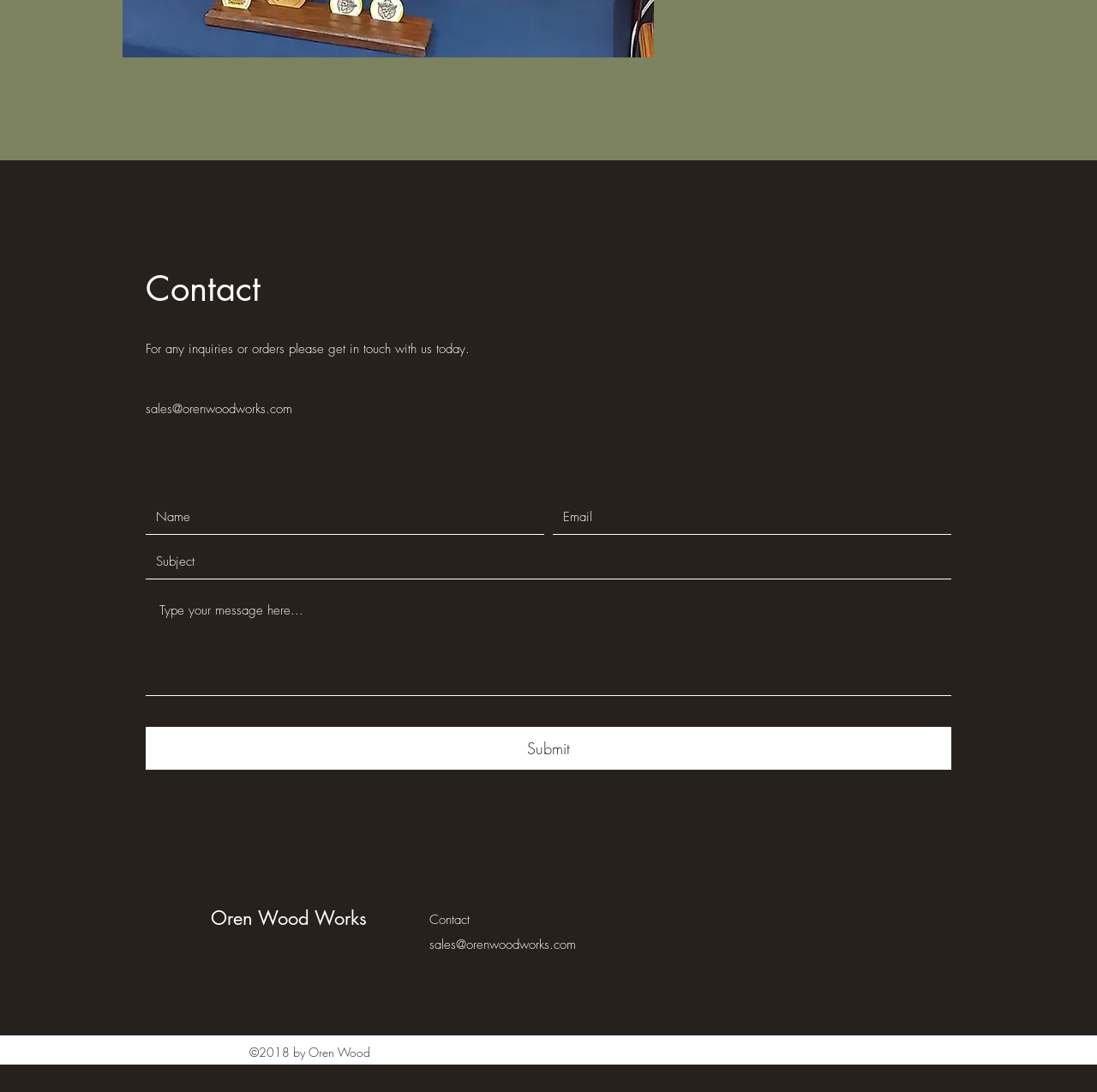What is the email address to contact for inquiries?
Please answer using one word or phrase, based on the screenshot.

sales@orenwoodworks.com